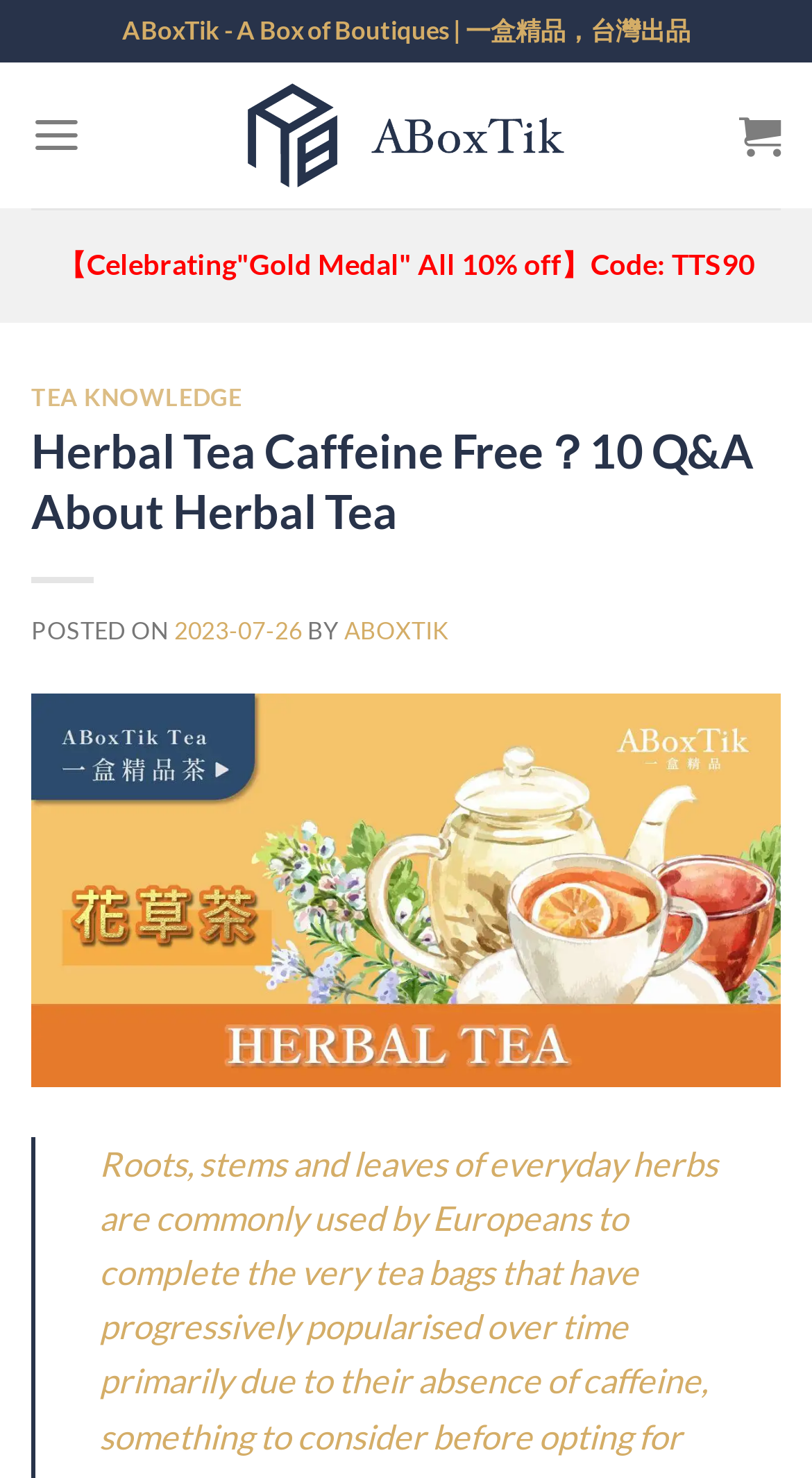What is the title or heading displayed on the webpage?

Herbal Tea Caffeine Free？10 Q&A About Herbal Tea